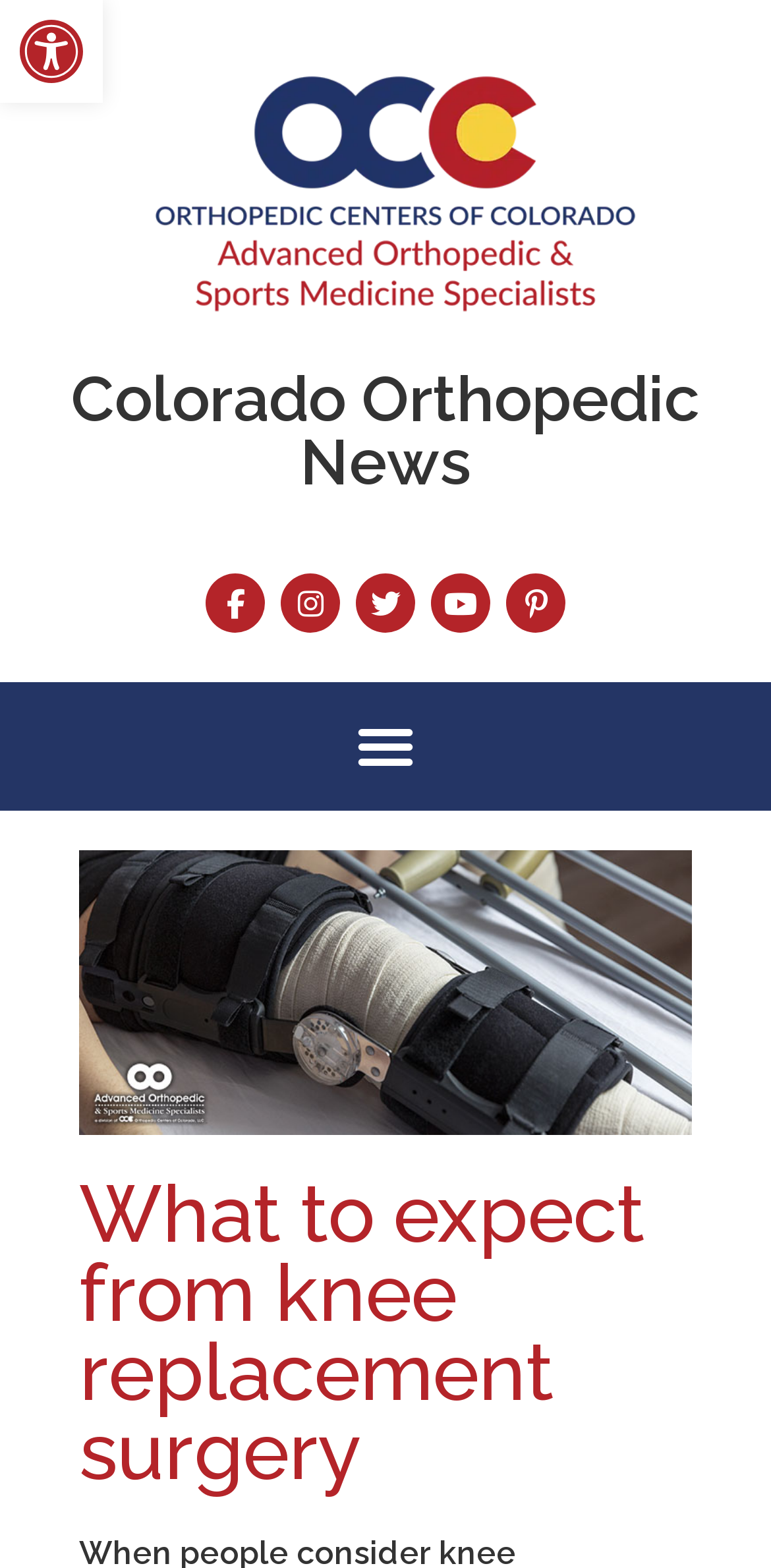Reply to the question with a single word or phrase:
What is the topic of the main image on the webpage?

Knee Replacement Surgery